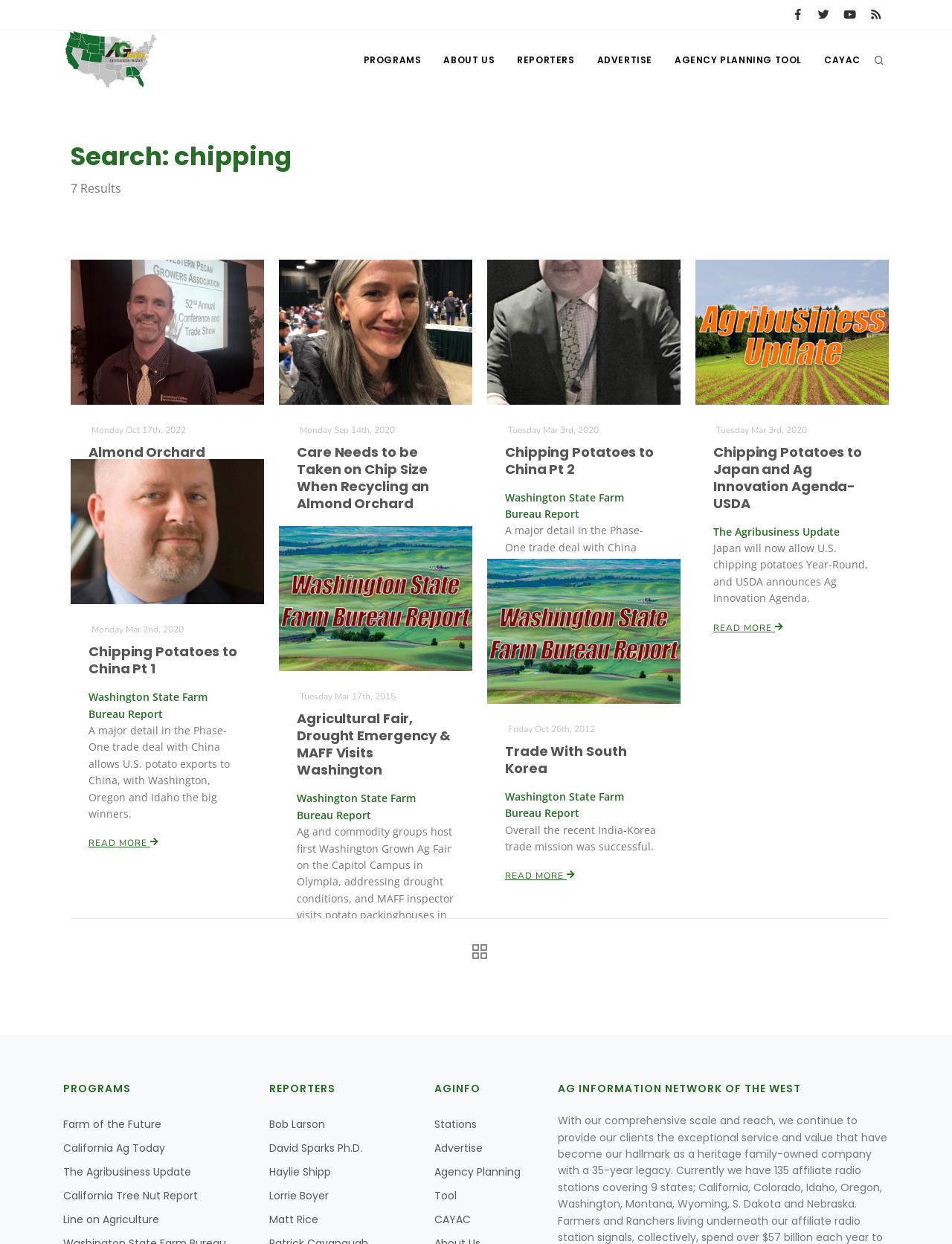What is the category of the link 'California Ag Today'?
Examine the image and give a concise answer in one word or a short phrase.

Programs